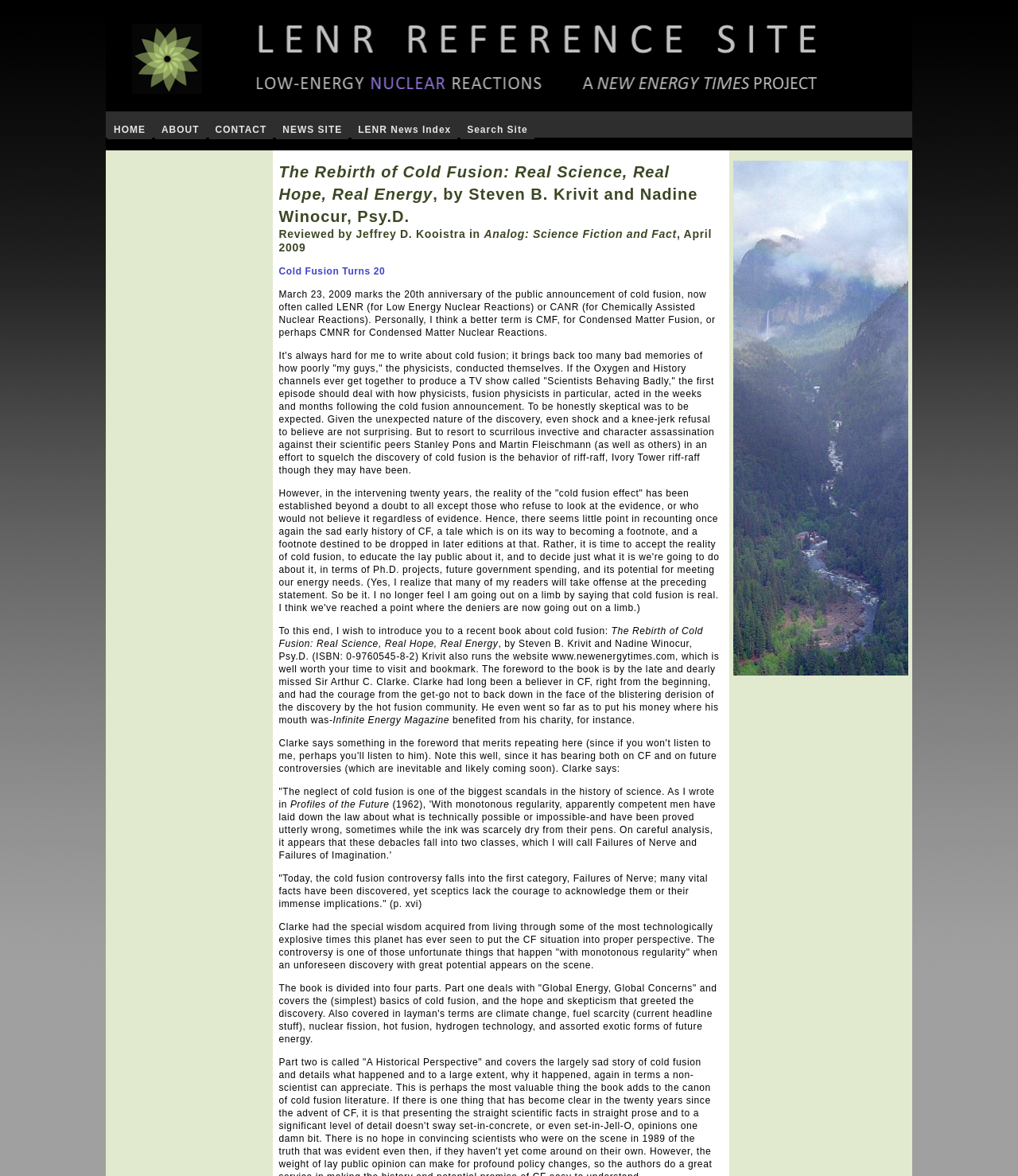Using the description: "Cold Fusion Turns 20", determine the UI element's bounding box coordinates. Ensure the coordinates are in the format of four float numbers between 0 and 1, i.e., [left, top, right, bottom].

[0.274, 0.226, 0.378, 0.235]